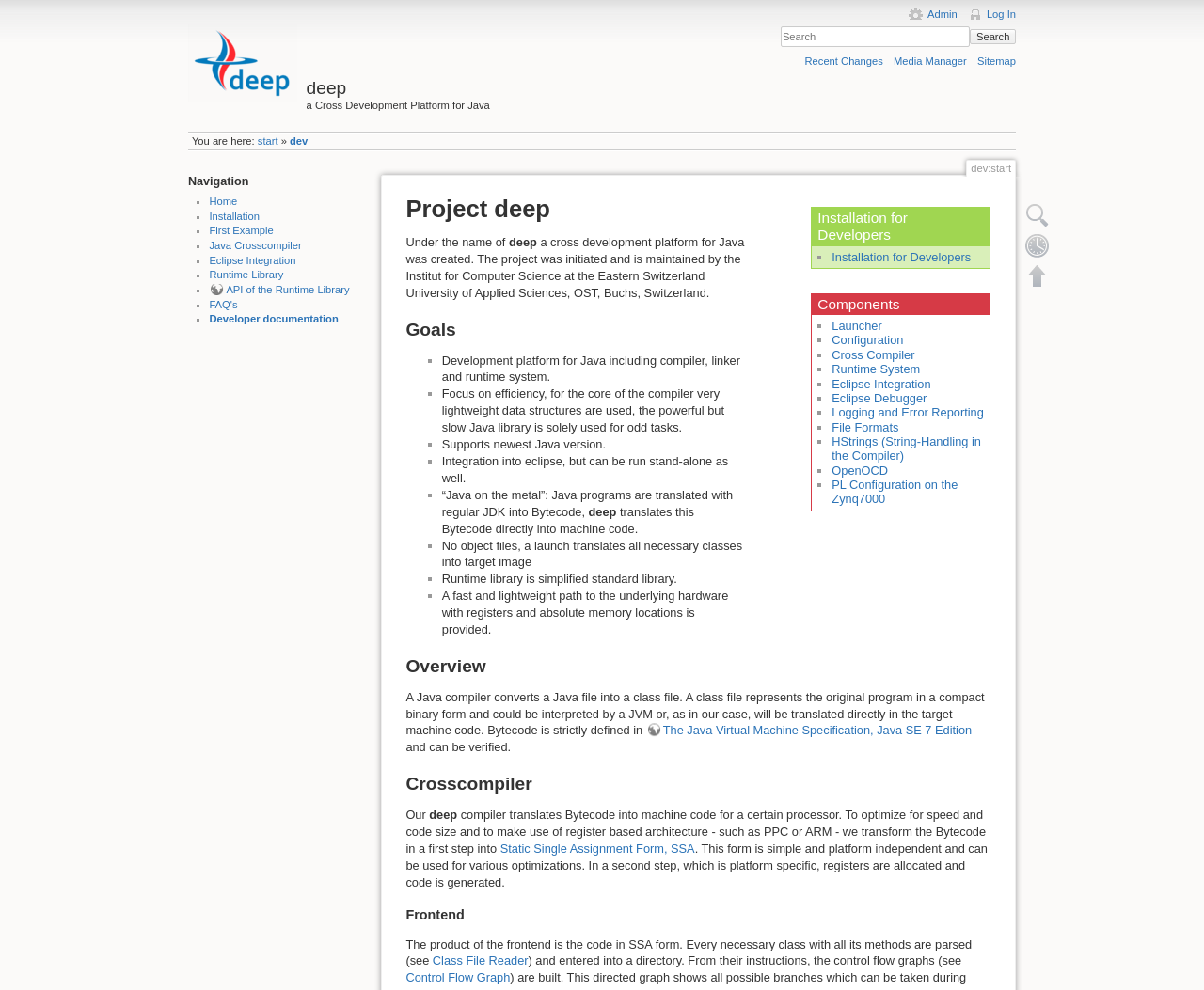How does the deep project translate Java programs?
Using the visual information, respond with a single word or phrase.

into machine code